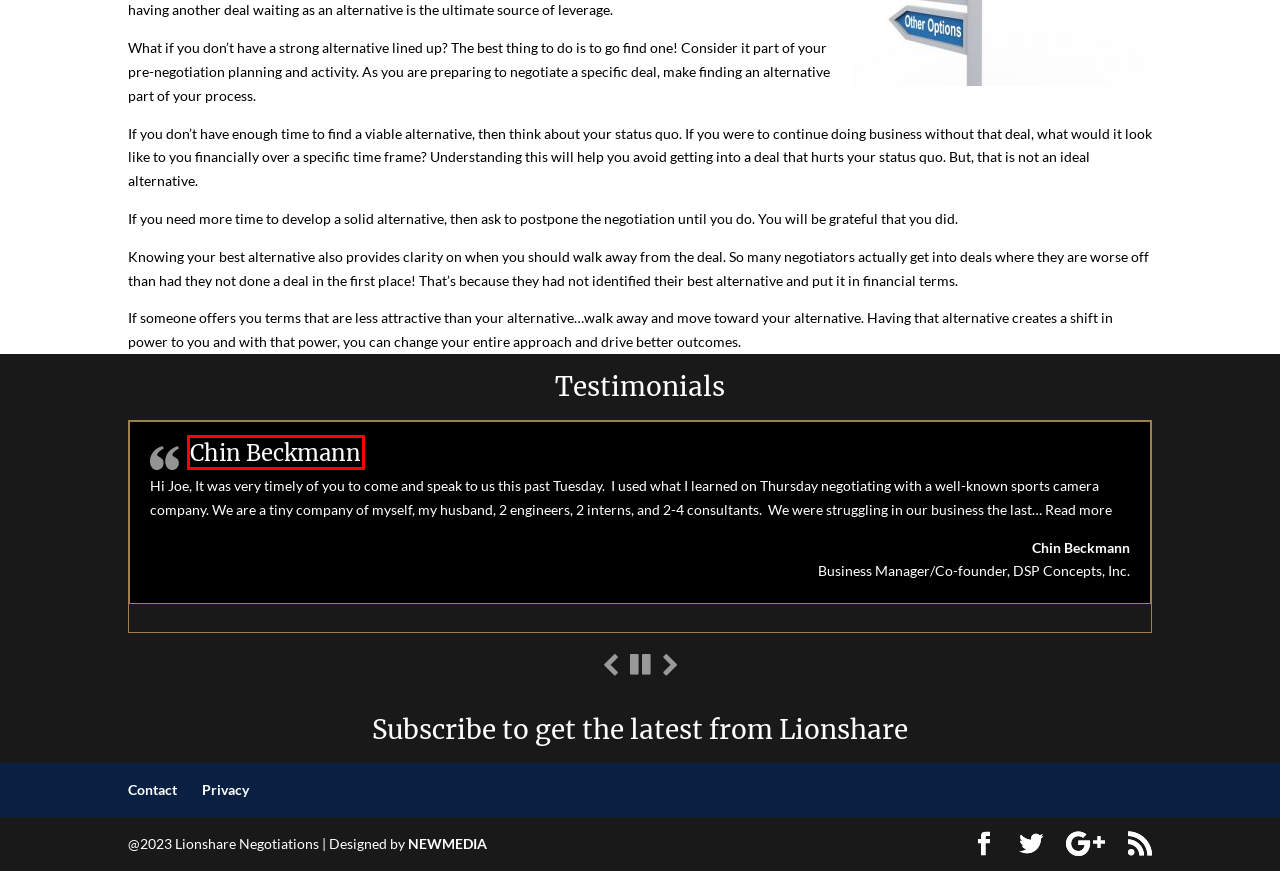Inspect the screenshot of a webpage with a red rectangle bounding box. Identify the webpage description that best corresponds to the new webpage after clicking the element inside the bounding box. Here are the candidates:
A. Lionshare Negotiations
B. Author: Joe Hernandez | Lionshare Negotiations
C. Negotiation Resources | Lionshare Negotiations
D. Digital Marketing Agency, Performance Marketing, Website Design, SEO & PPC | NEWMEDIA
E. Category: Blog | Lionshare Negotiations
F. Lionshare Negotiations | Architecting Exceptional Deals
G. Privacy | Lionshare Negotiations
H. Chin Beckmann | Lionshare Negotiations

H